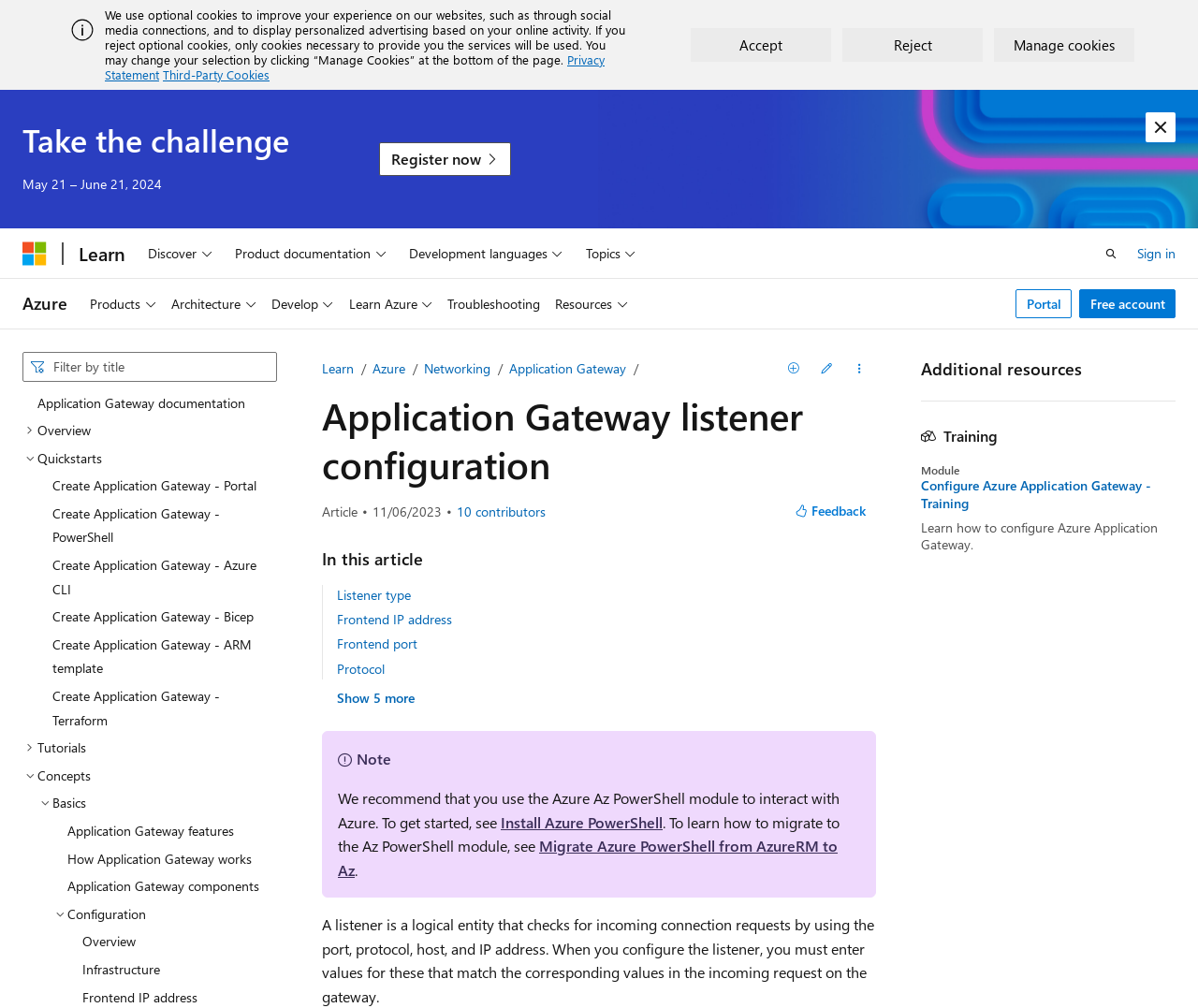Extract the bounding box coordinates of the UI element described: "Show 5 more". Provide the coordinates in the format [left, top, right, bottom] with values ranging from 0 to 1.

[0.281, 0.685, 0.346, 0.7]